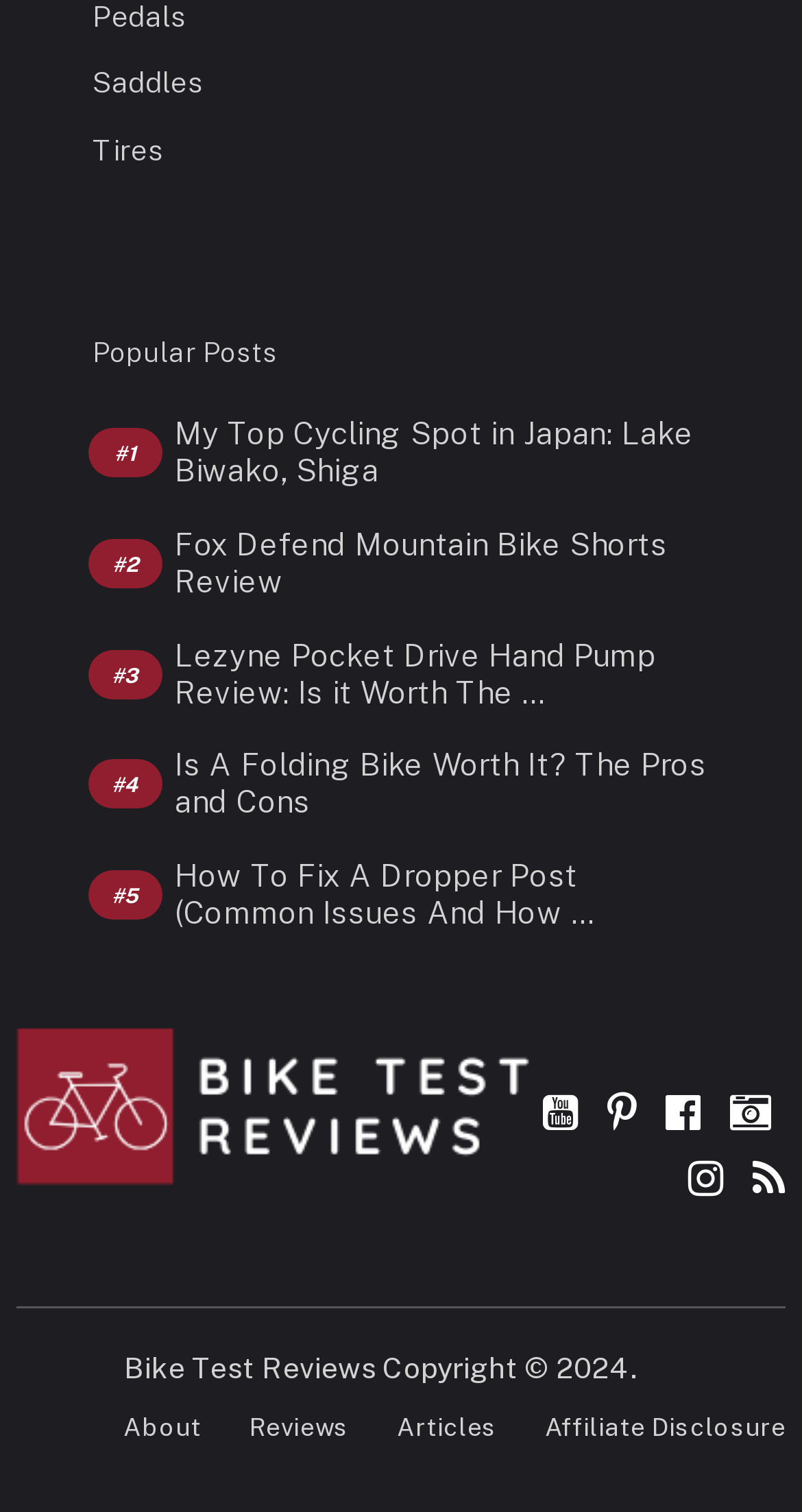What is the name of the section with bike reviews?
Based on the image content, provide your answer in one word or a short phrase.

Bike Test Reviews